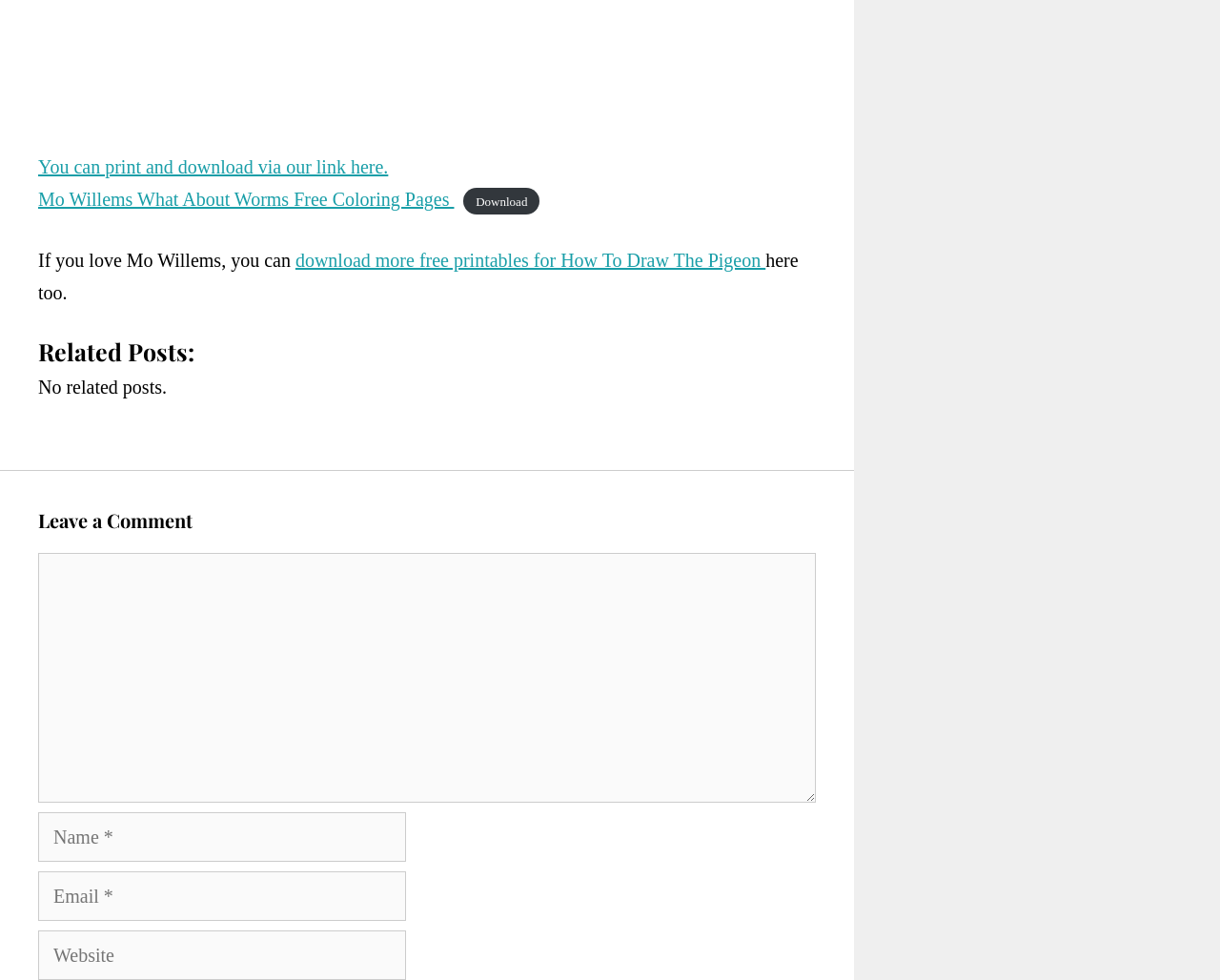Please provide the bounding box coordinates for the UI element as described: "parent_node: Comment name="comment"". The coordinates must be four floats between 0 and 1, represented as [left, top, right, bottom].

[0.031, 0.564, 0.669, 0.819]